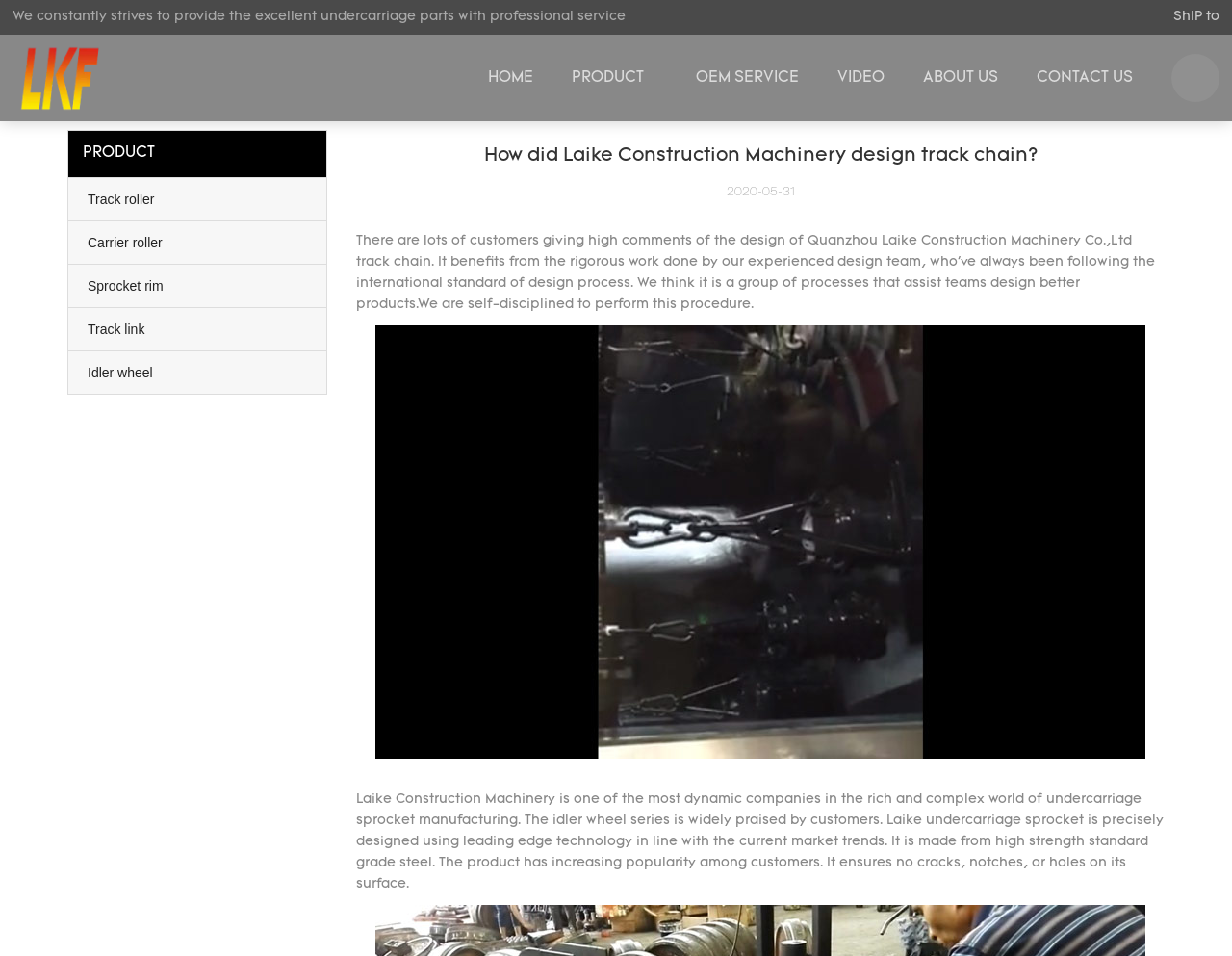Please locate the bounding box coordinates of the element that needs to be clicked to achieve the following instruction: "Click the logo to go to the homepage". The coordinates should be four float numbers between 0 and 1, i.e., [left, top, right, bottom].

[0.01, 0.046, 0.205, 0.117]